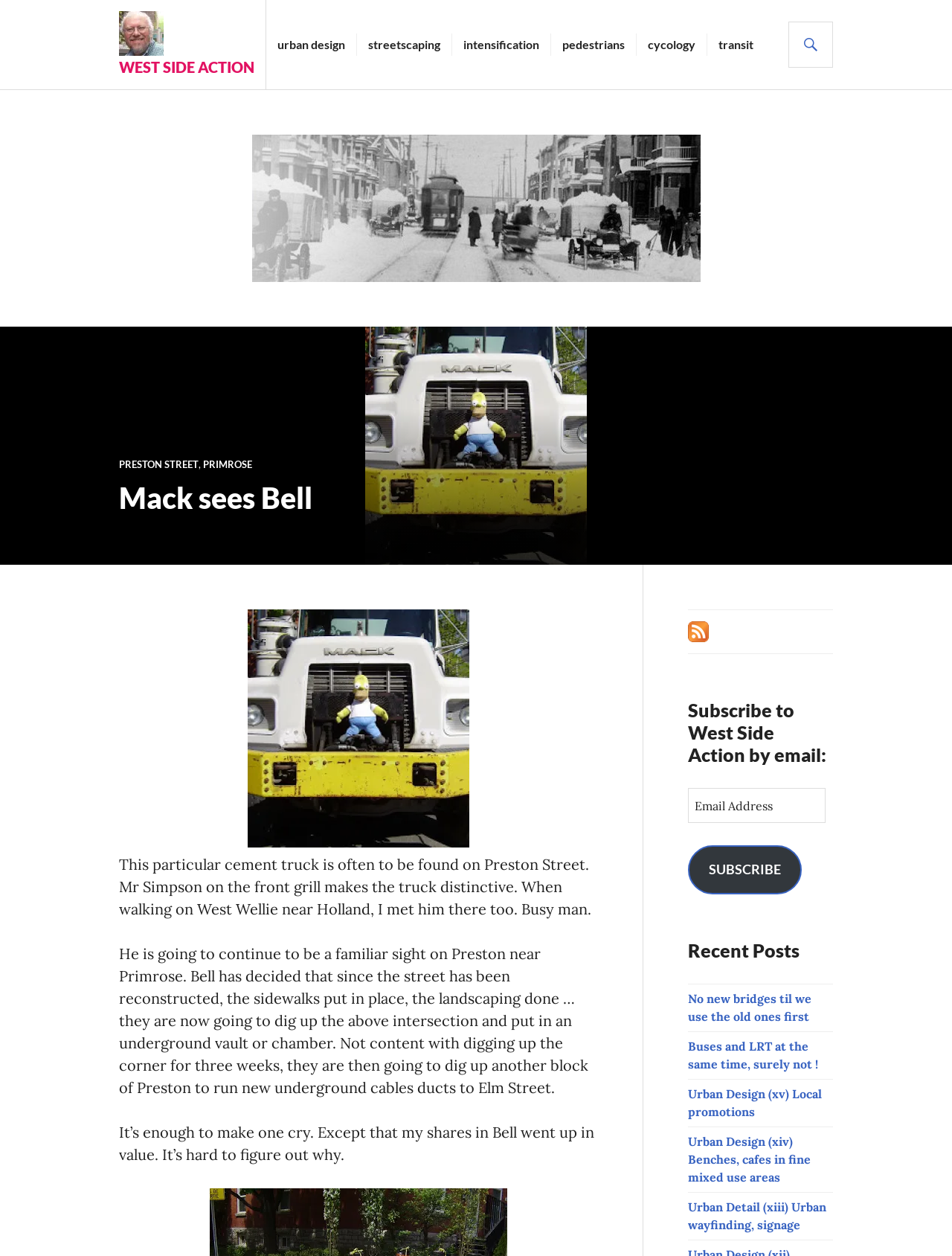What is the purpose of the textbox labeled 'Email Address'?
Based on the screenshot, answer the question with a single word or phrase.

Subscribe to West Side Action by email